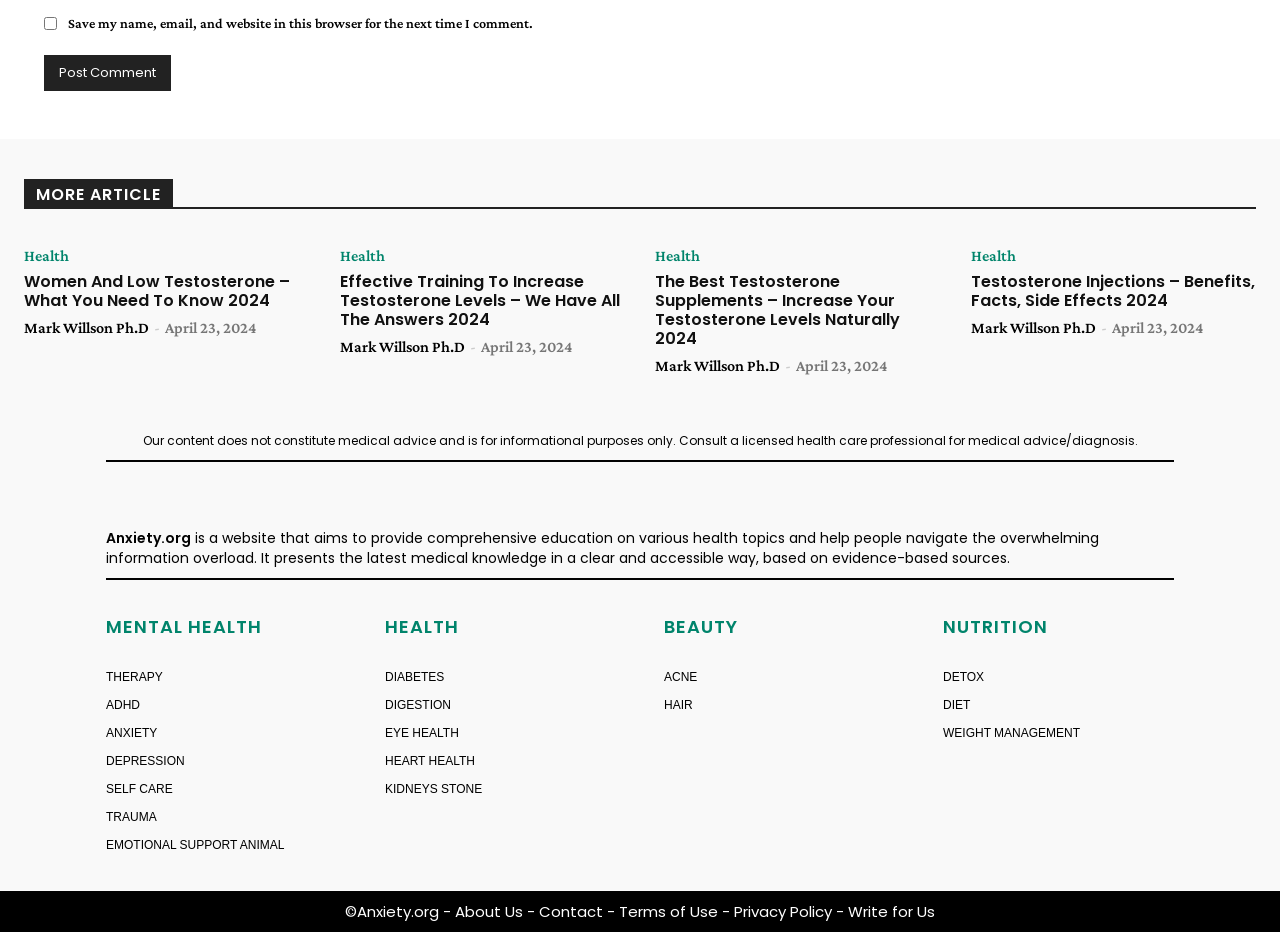Using the element description provided, determine the bounding box coordinates in the format (top-left x, top-left y, bottom-right x, bottom-right y). Ensure that all values are floating point numbers between 0 and 1. Element description: Mark Willson Ph.D

[0.265, 0.363, 0.363, 0.381]